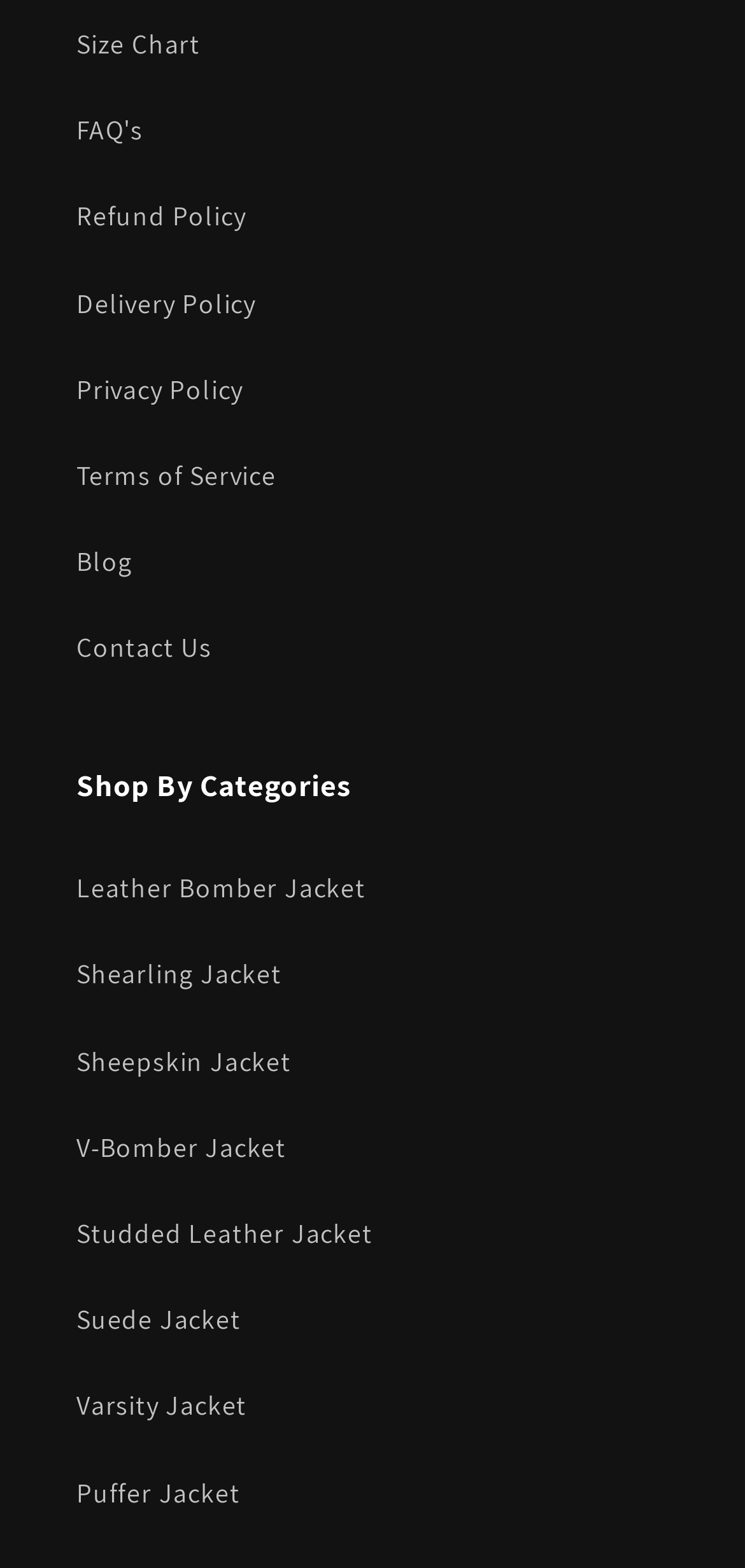Given the element description, predict the bounding box coordinates in the format (top-left x, top-left y, bottom-right x, bottom-right y). Make sure all values are between 0 and 1. Here is the element description: Studded Leather Jacket

[0.103, 0.76, 0.897, 0.815]